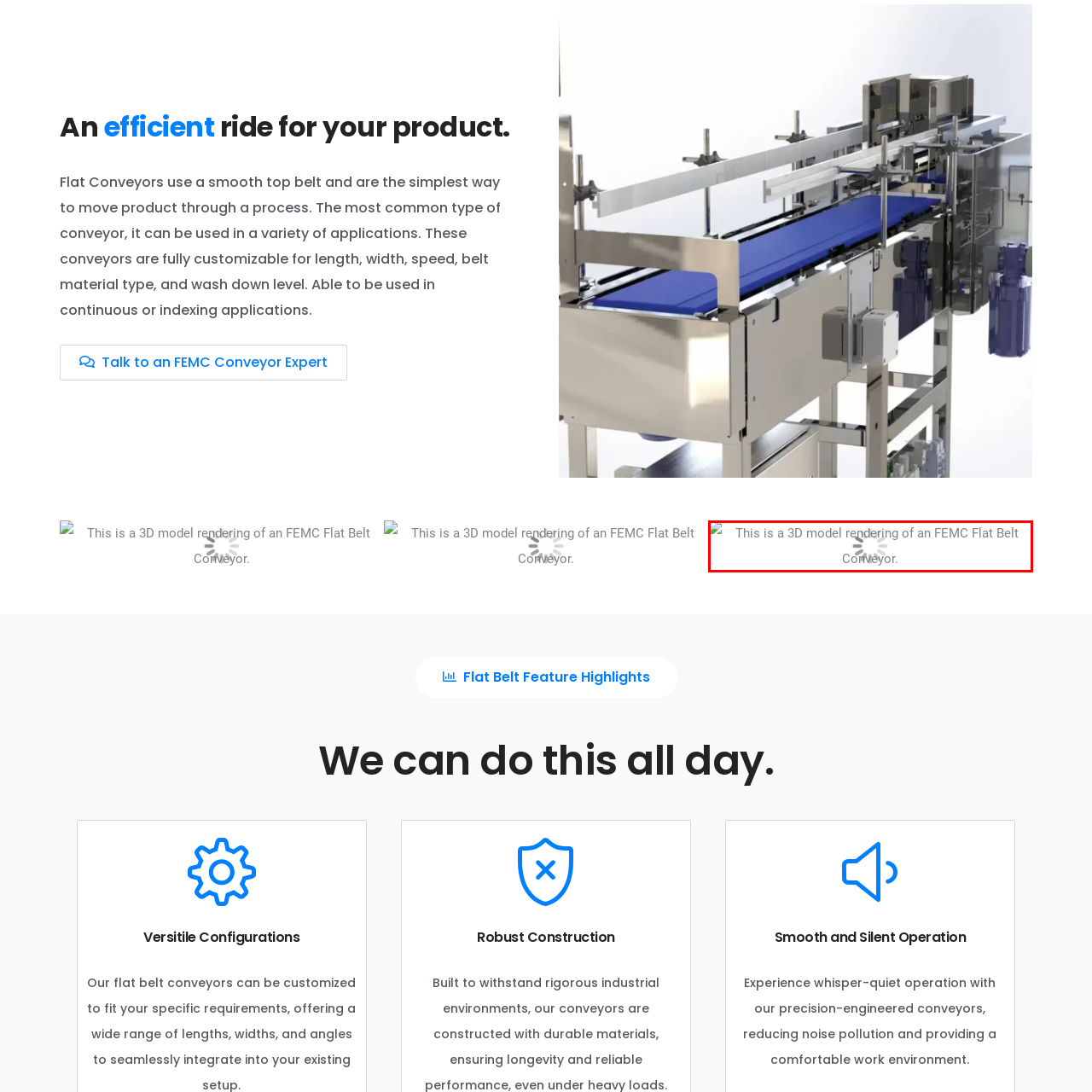What is the primary advantage of this conveyor?  
Carefully review the image highlighted by the red outline and respond with a comprehensive answer based on the image's content.

The caption highlights the importance of flat belt conveyors in enhancing operational efficiency, suggesting that the primary advantage of this conveyor is its ability to move products efficiently through various processes.